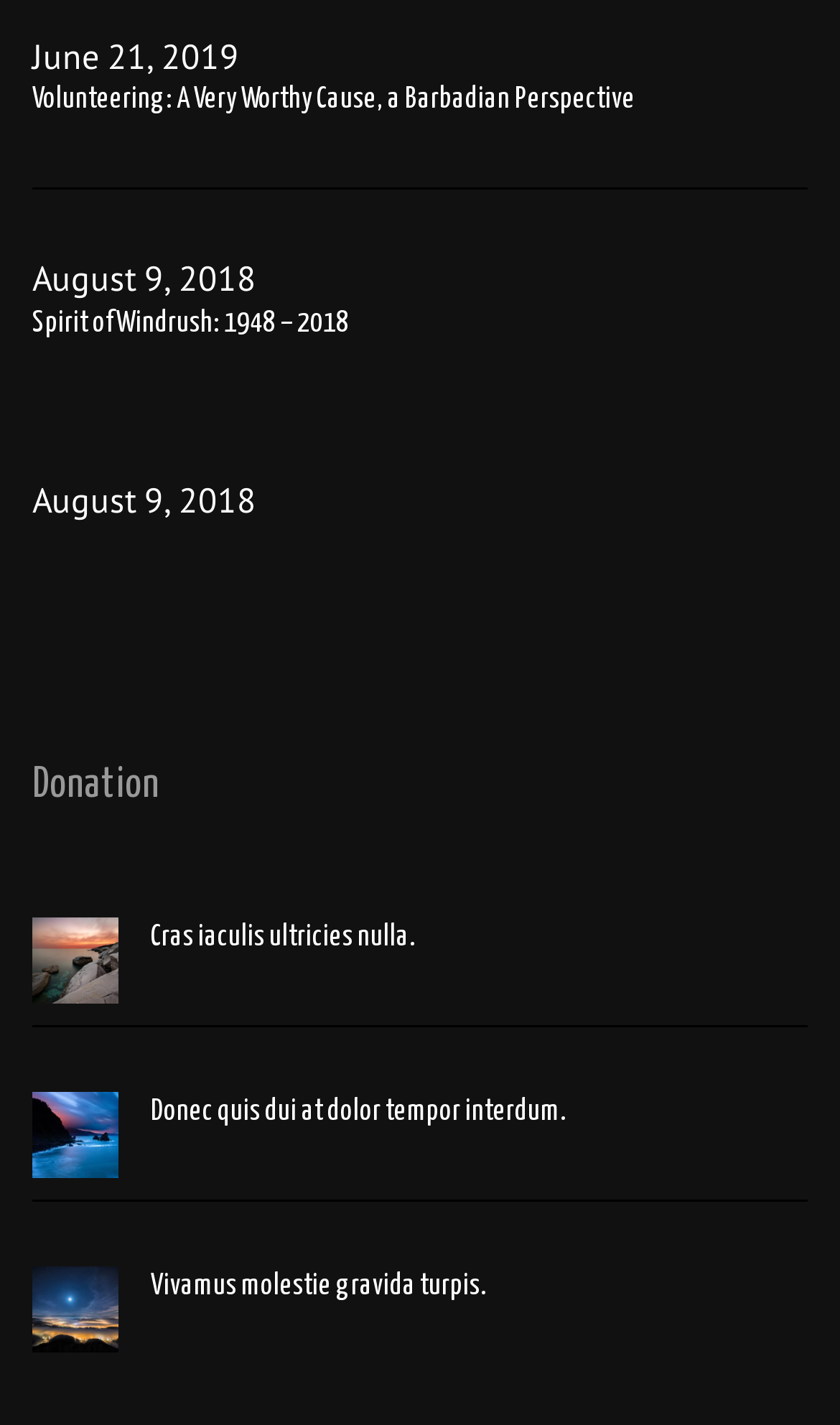What is the position of the 'Donation' heading? Examine the screenshot and reply using just one word or a brief phrase.

Middle